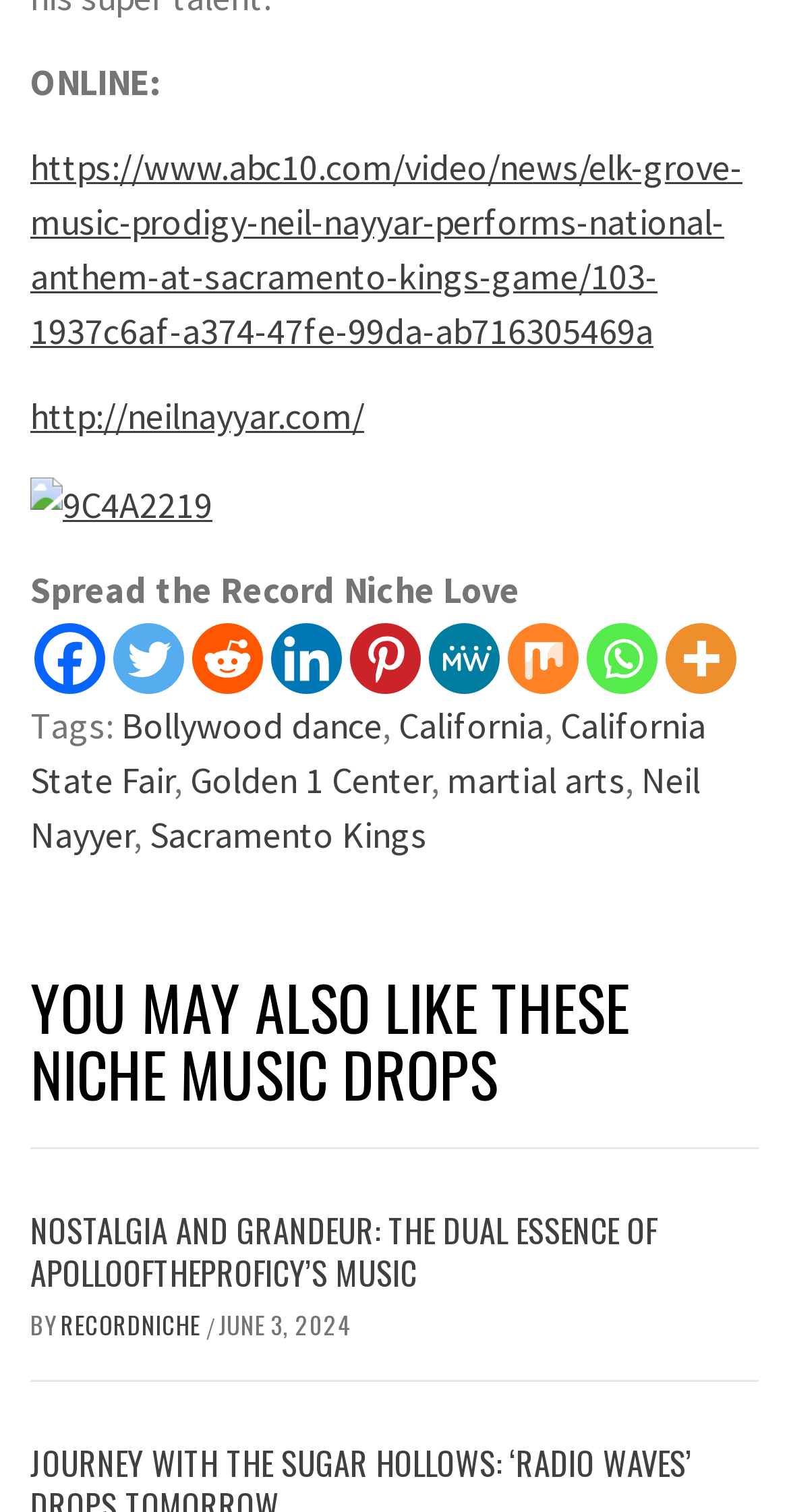Can you determine the bounding box coordinates of the area that needs to be clicked to fulfill the following instruction: "Click the link to Neil Nayyar's website"?

[0.038, 0.26, 0.462, 0.291]